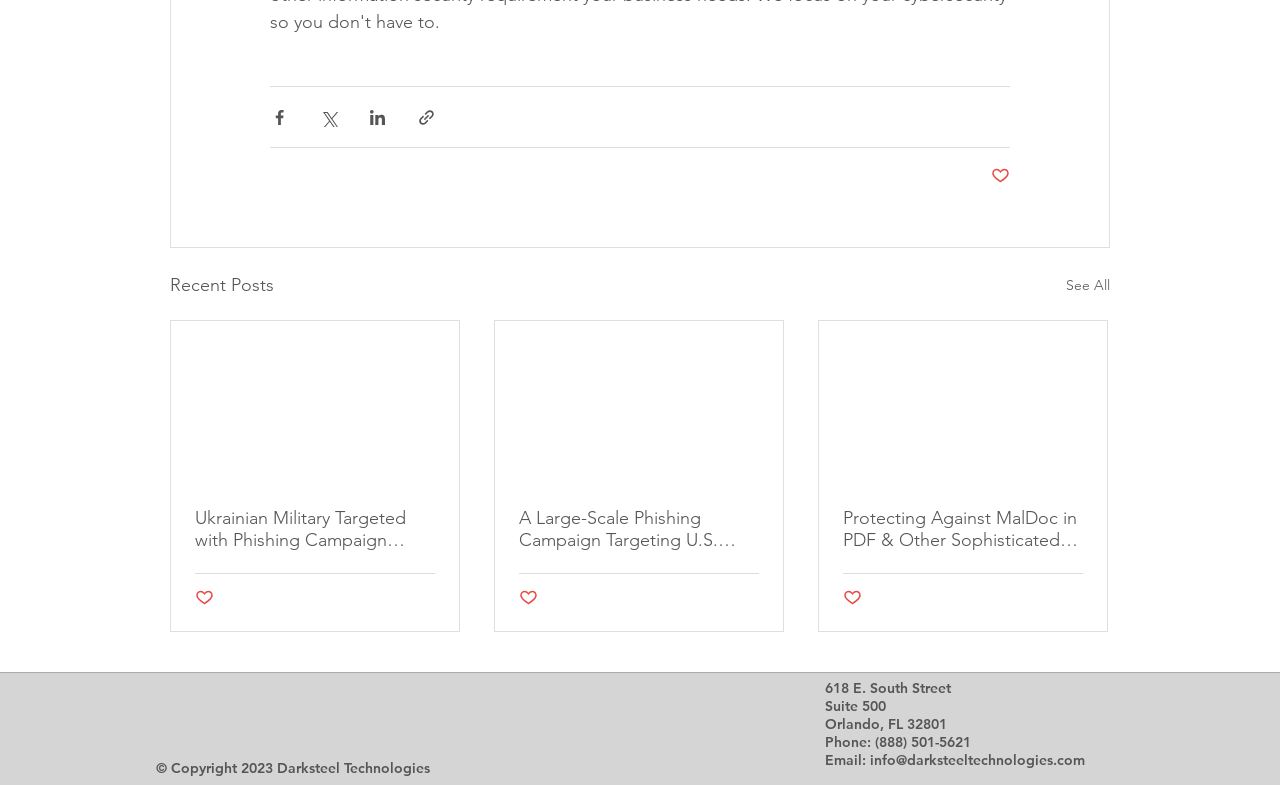Highlight the bounding box coordinates of the element you need to click to perform the following instruction: "Like the post about A Large-Scale Phishing Campaign."

[0.405, 0.749, 0.42, 0.775]